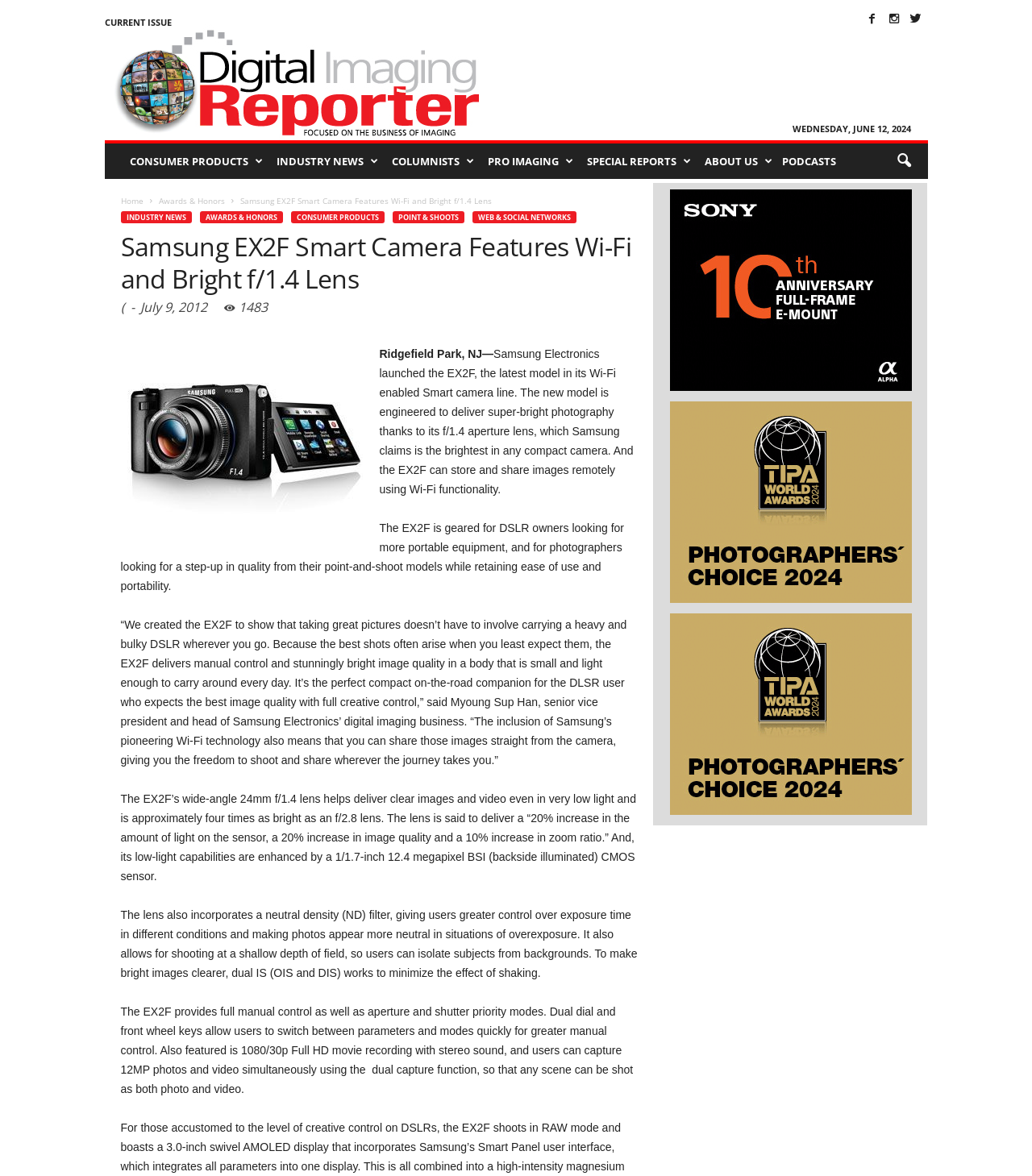Please specify the bounding box coordinates of the clickable region to carry out the following instruction: "Click the 'INDUSTRY NEWS' link". The coordinates should be four float numbers between 0 and 1, in the format [left, top, right, bottom].

[0.268, 0.131, 0.352, 0.143]